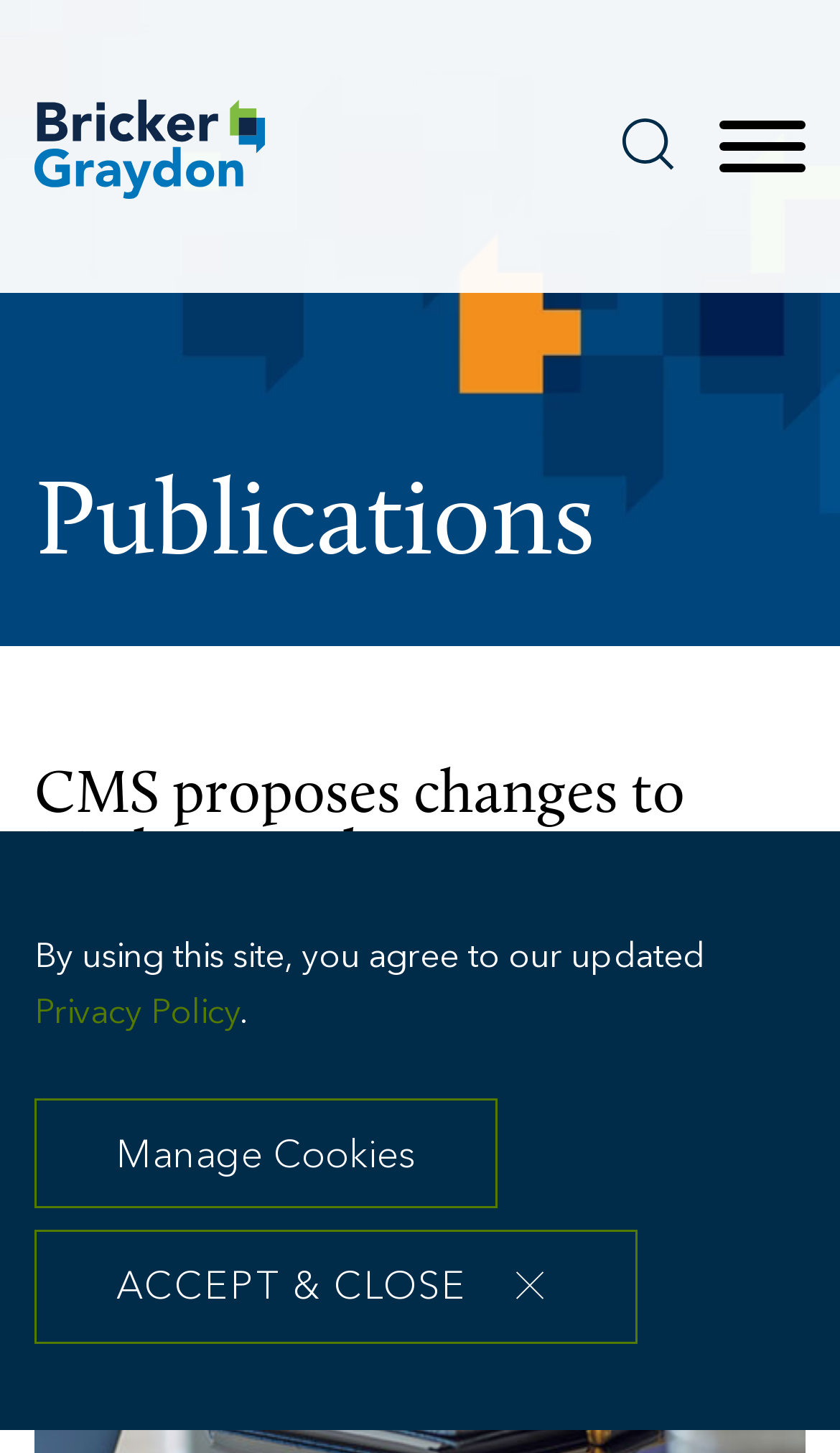Please identify the bounding box coordinates of the element that needs to be clicked to perform the following instruction: "Search for something".

[0.741, 0.082, 0.803, 0.117]